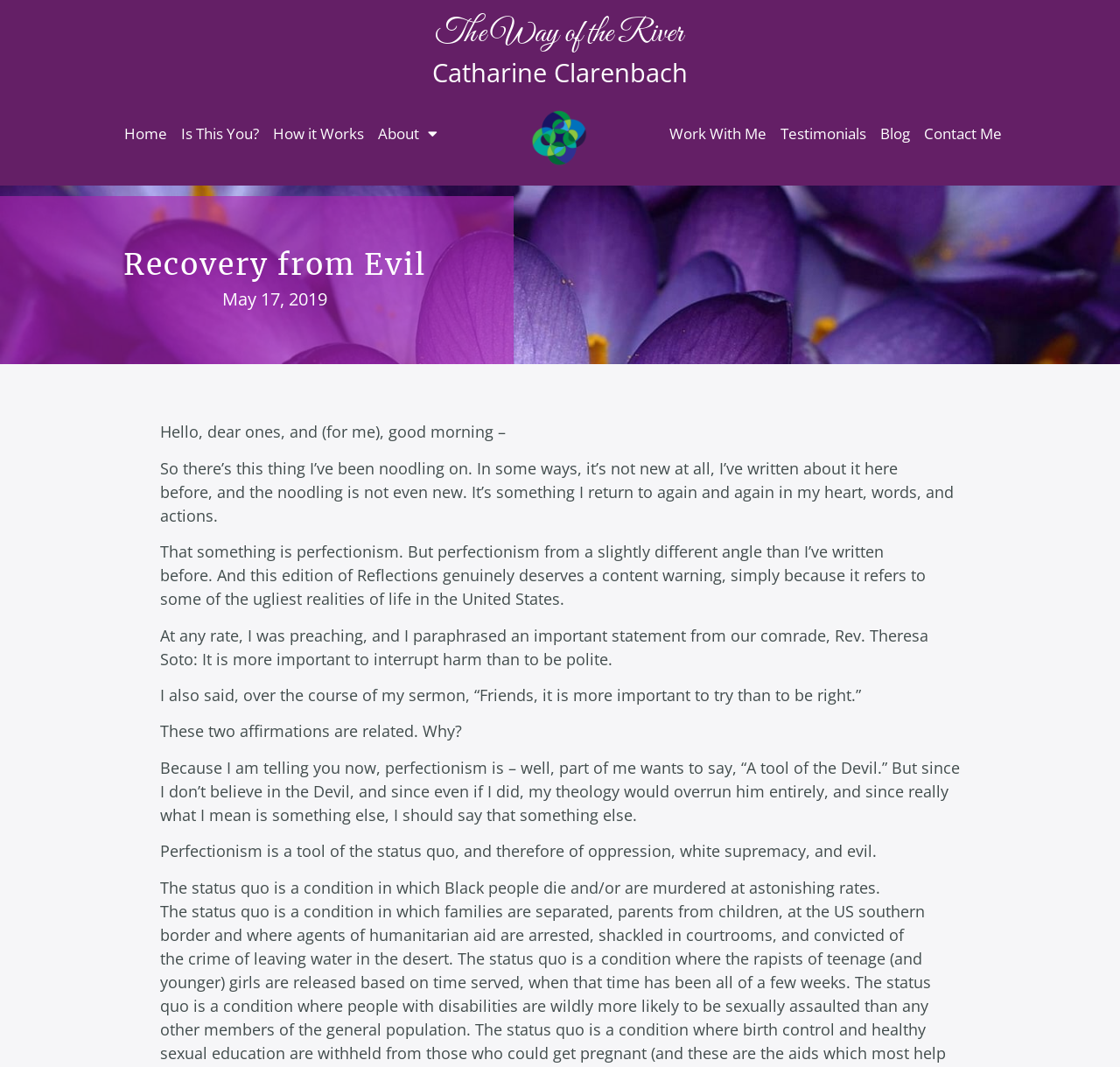Craft a detailed narrative of the webpage's structure and content.

The webpage is titled "Recovery from Evil - The Way of the River" and has a prominent heading with the same title at the top left corner. Below the heading, there is a horizontal navigation menu with 8 links: "Home", "Is This You?", "How it Works", "About", "Work With Me", "Testimonials", "Blog", and "Contact Me". These links are evenly spaced and take up the top section of the page.

On the left side of the page, there is a section with a title "Recovery from Evil" and a time stamp "May 17, 2019" below it. The main content of the page is a blog post or article that starts with a greeting "Hello, dear ones, and (for me), good morning –" and continues with a series of paragraphs discussing the topic of perfectionism. The text is divided into 7 sections, each with a distinct thought or idea.

The article discusses how perfectionism is a tool of the status quo, oppression, white supremacy, and evil, and how it is important to interrupt harm and try rather than being polite or right. The tone of the article is reflective and conversational, with the author sharing their personal thoughts and experiences. There are no images on the page, and the focus is on the written content.